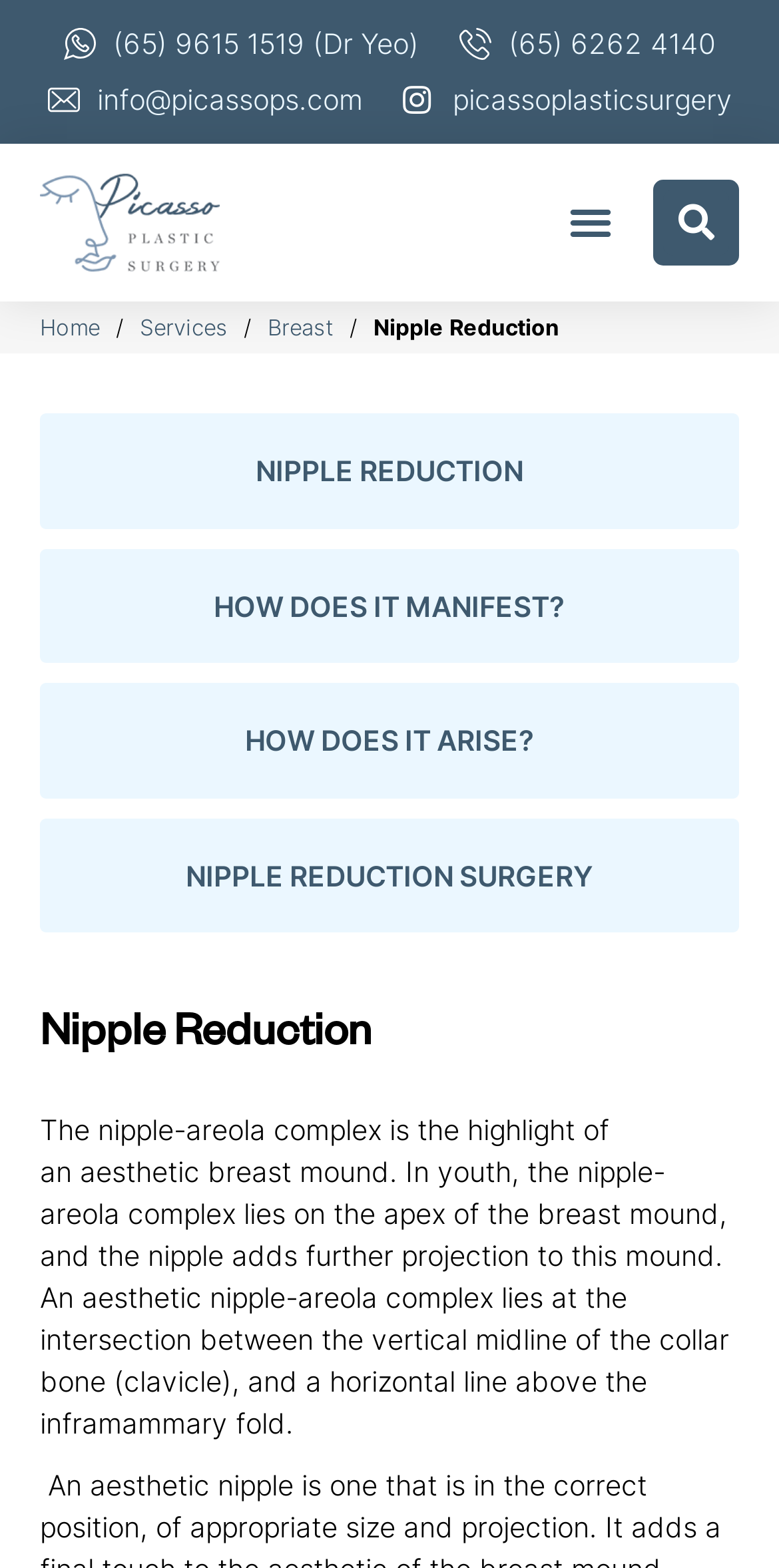Extract the bounding box coordinates for the UI element described by the text: "Nipple reduction". The coordinates should be in the form of [left, top, right, bottom] with values between 0 and 1.

[0.051, 0.264, 0.949, 0.337]